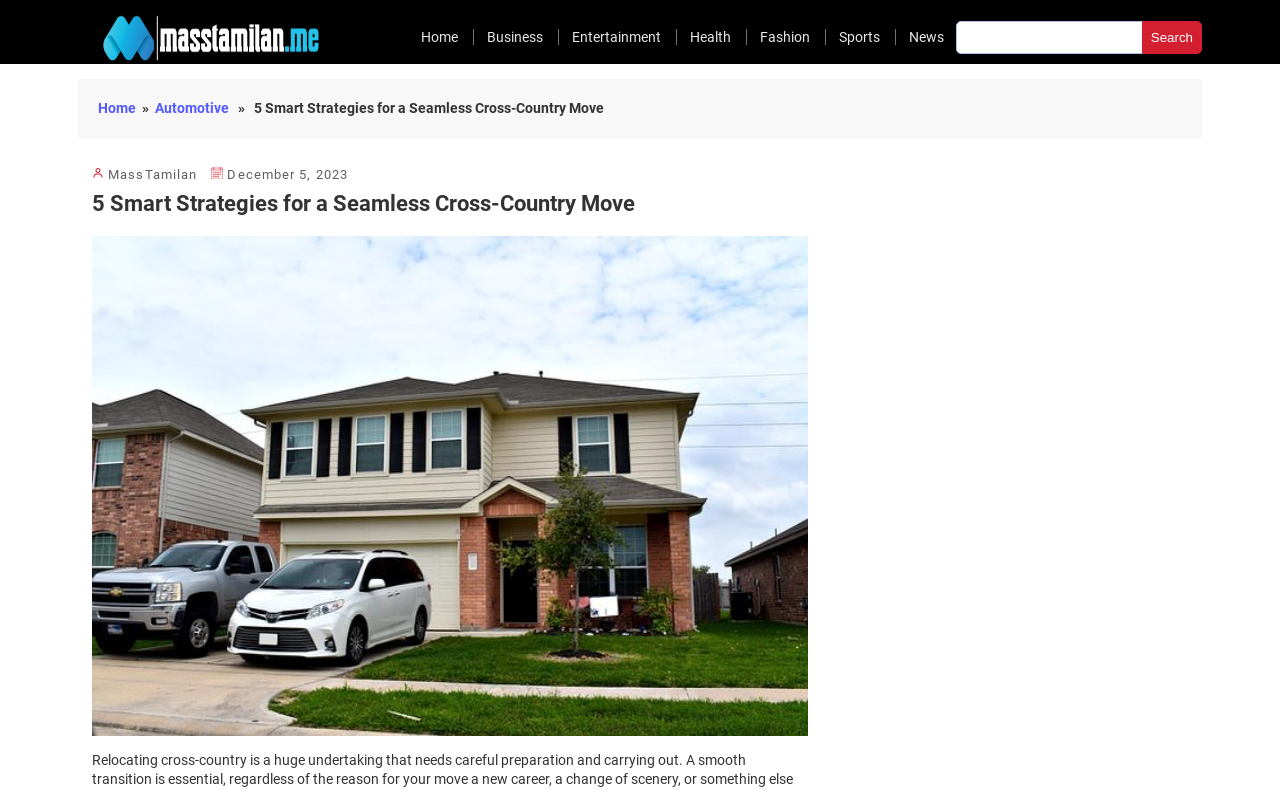Determine the bounding box coordinates of the clickable area required to perform the following instruction: "Search for something". The coordinates should be represented as four float numbers between 0 and 1: [left, top, right, bottom].

[0.747, 0.027, 0.893, 0.068]